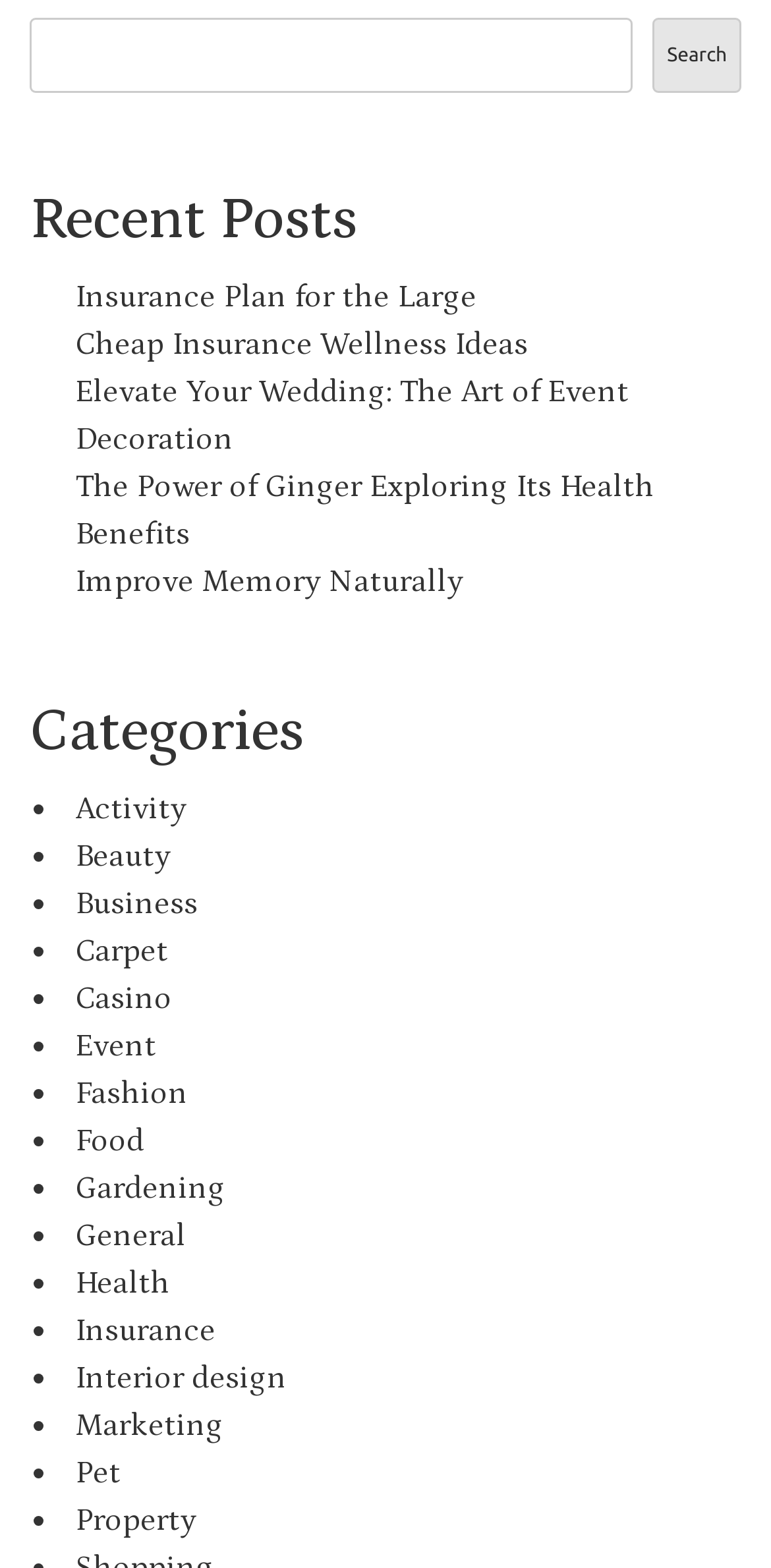Specify the bounding box coordinates of the area to click in order to follow the given instruction: "Explore the 'Beauty' category."

[0.097, 0.535, 0.221, 0.557]